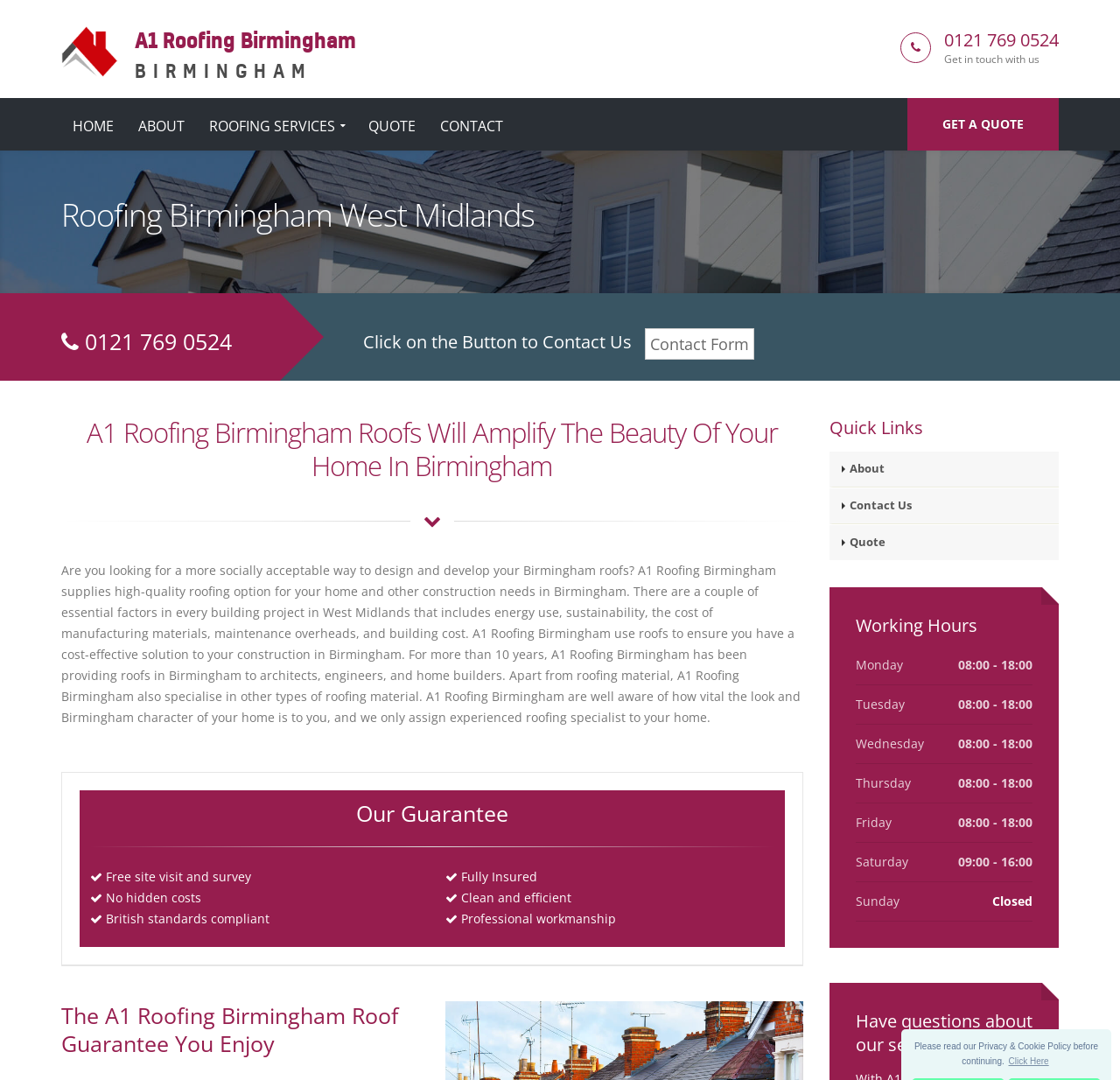Give a complete and precise description of the webpage's appearance.

This webpage is about A1 Roofing Birmingham, a roofing company based in Birmingham, West Midlands. At the top of the page, there is a notification about the company's privacy and cookie policy, with a "learn more about cookies" button. Below this, there is a layout table with two cells, one containing the company's logo and name, and the other with a phone number and a "get in touch with us" message.

On the top-right side of the page, there is a "GET A QUOTE" button, and below it, a navigation menu with links to the homepage, about page, roofing services, quote page, and contact page.

The main content of the page starts with a heading that reads "Roofing Birmingham West Midlands" and a subheading with the company's phone number. Below this, there is a section that describes the company's roofing services, highlighting their focus on energy efficiency, sustainability, and cost-effectiveness.

Further down the page, there is a section titled "Our Guarantee" with a horizontal separator line below it. This section lists the company's guarantees, including a free site visit and survey, no hidden costs, compliance with British standards, full insurance, clean and efficient work, and professional workmanship.

The page also features a "Quick Links" section with links to the about page, contact page, and quote page. Below this, there is a "Working Hours" section that lists the company's working hours from Monday to Sunday.

At the bottom of the page, there is a heading that reads "Have questions about our services?" and a call-to-action to encourage visitors to get in touch with the company.